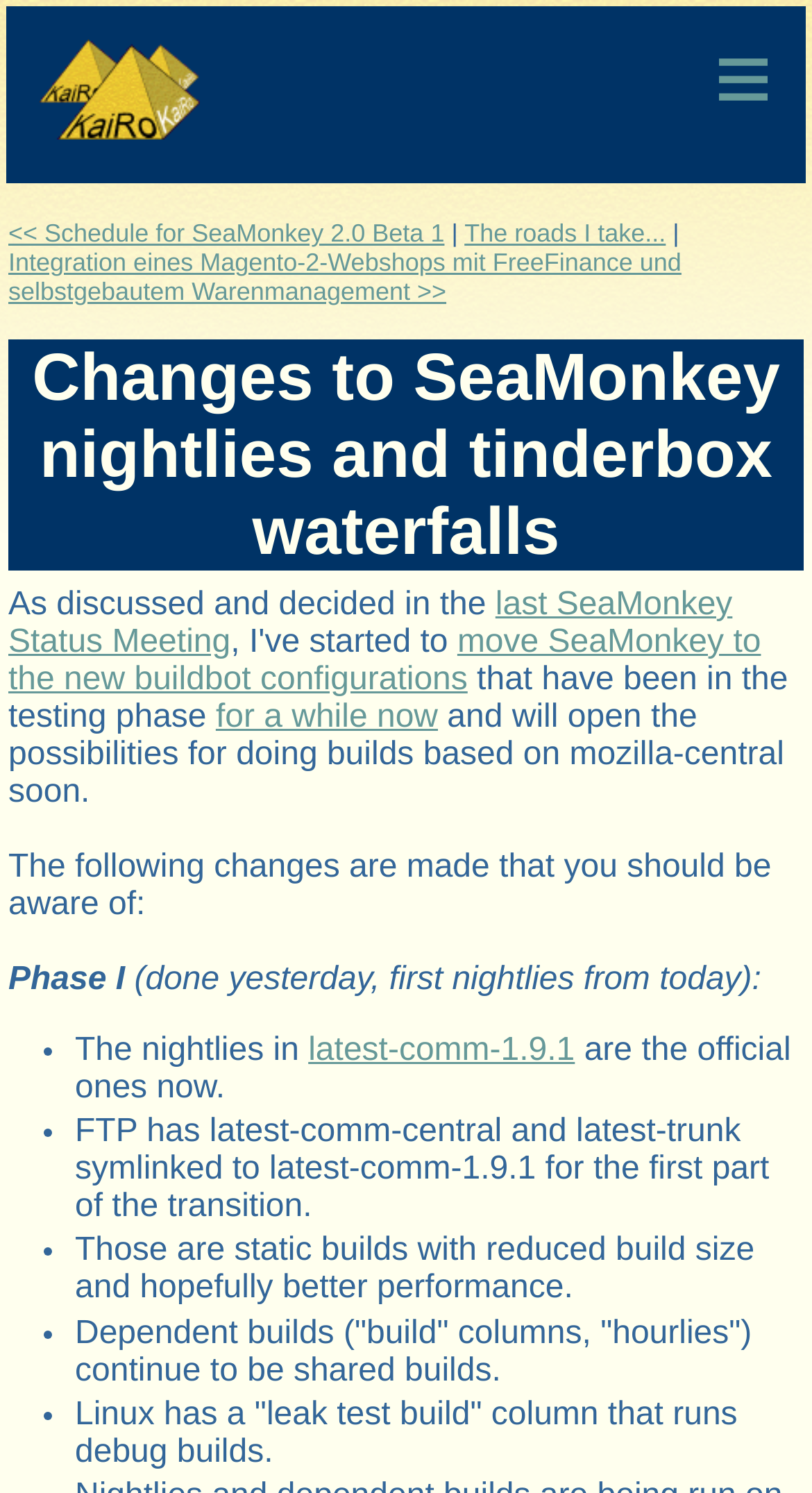Identify the bounding box coordinates of the part that should be clicked to carry out this instruction: "Check the nightlies in latest-comm-1.9.1".

[0.38, 0.692, 0.708, 0.715]